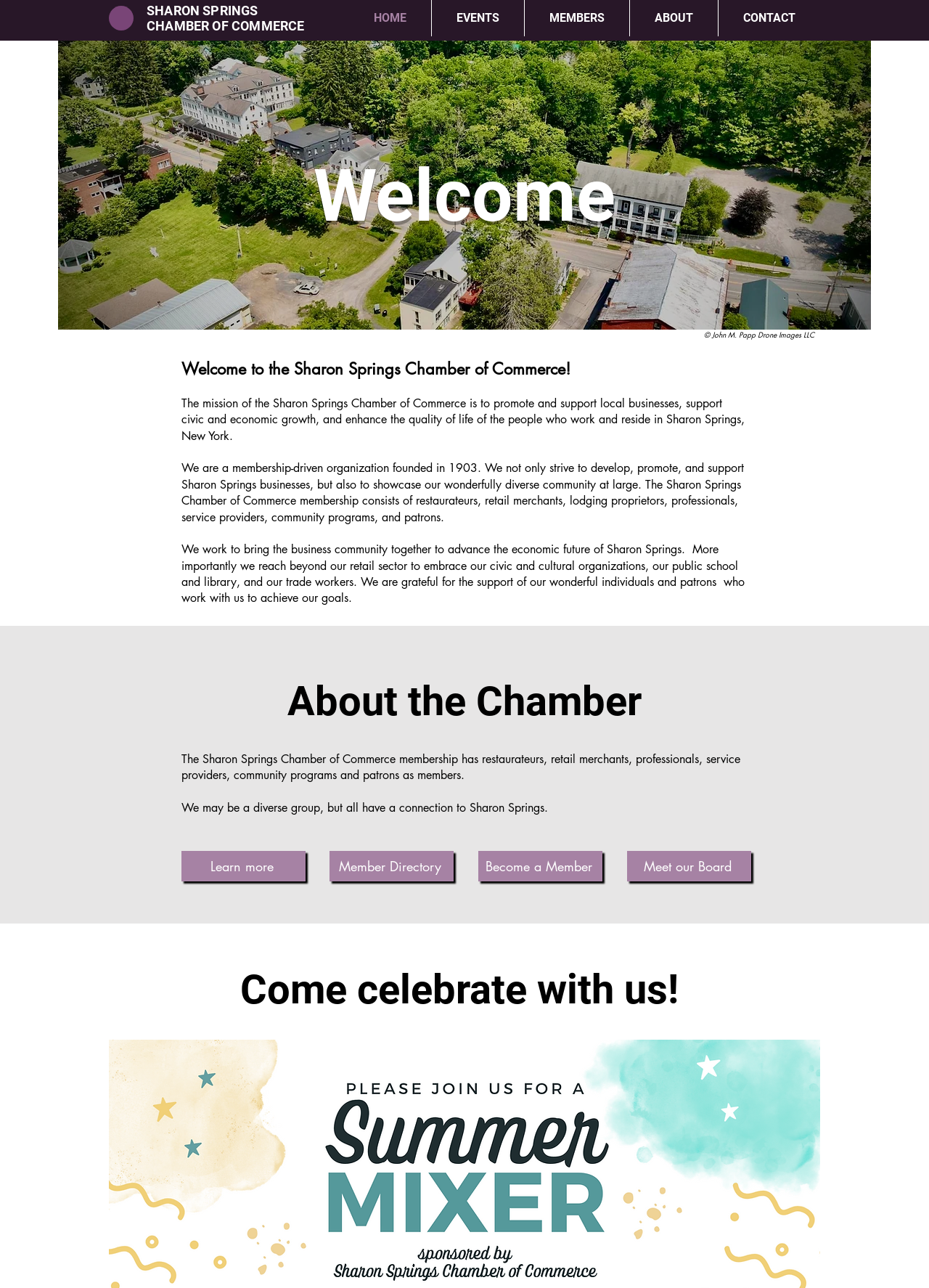Analyze the image and deliver a detailed answer to the question: What is the purpose of the chamber?

I found the answer by reading the StaticText element 'The mission of the Sharon Springs Chamber of Commerce is to promote and support local businesses, support civic and economic growth, and enhance the quality of life of the people who work and reside in Sharon Springs, New York.' which describes the mission of the chamber.